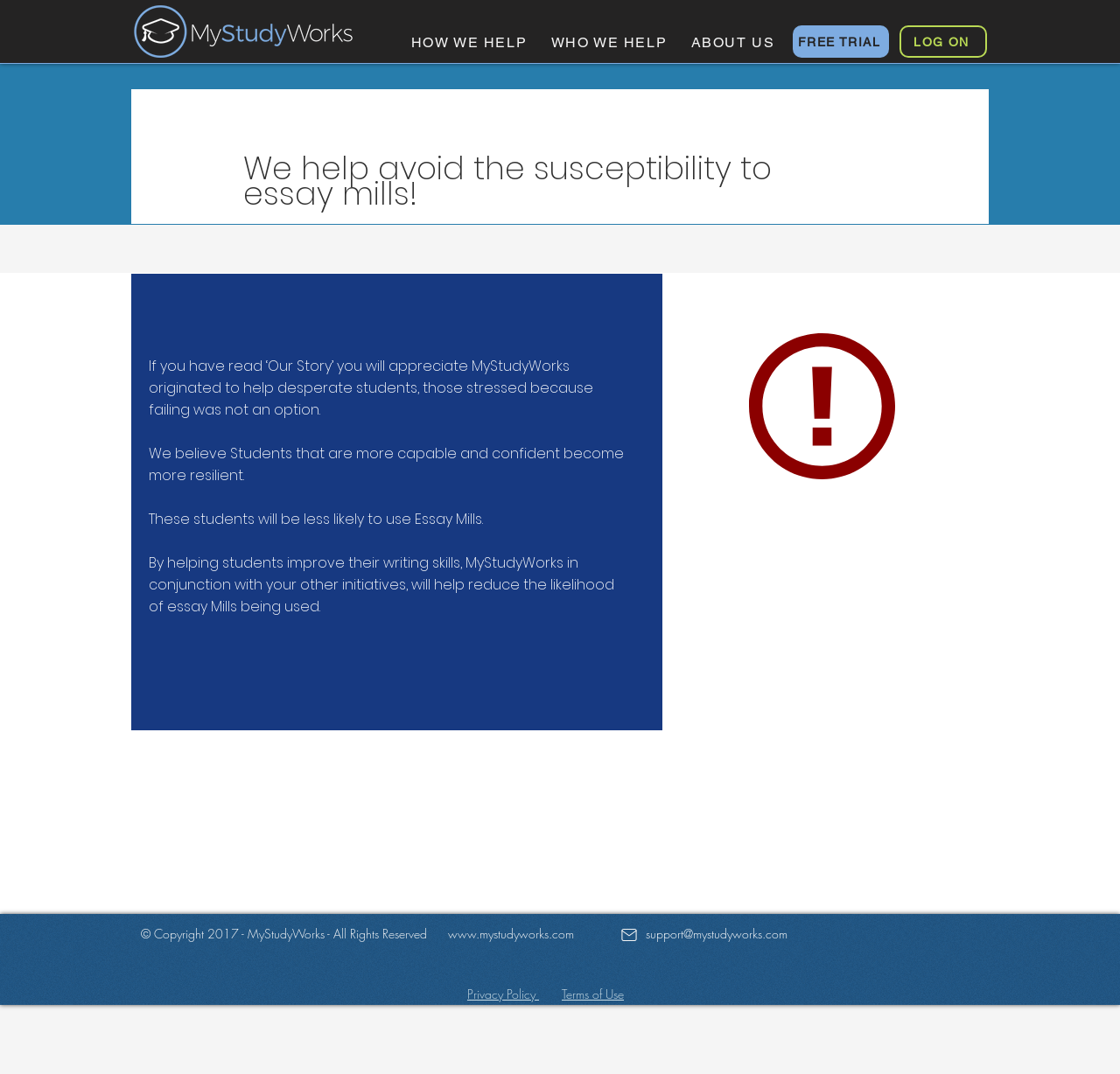Please provide the bounding box coordinate of the region that matches the element description: Terms of Use. Coordinates should be in the format (top-left x, top-left y, bottom-right x, bottom-right y) and all values should be between 0 and 1.

[0.502, 0.918, 0.557, 0.933]